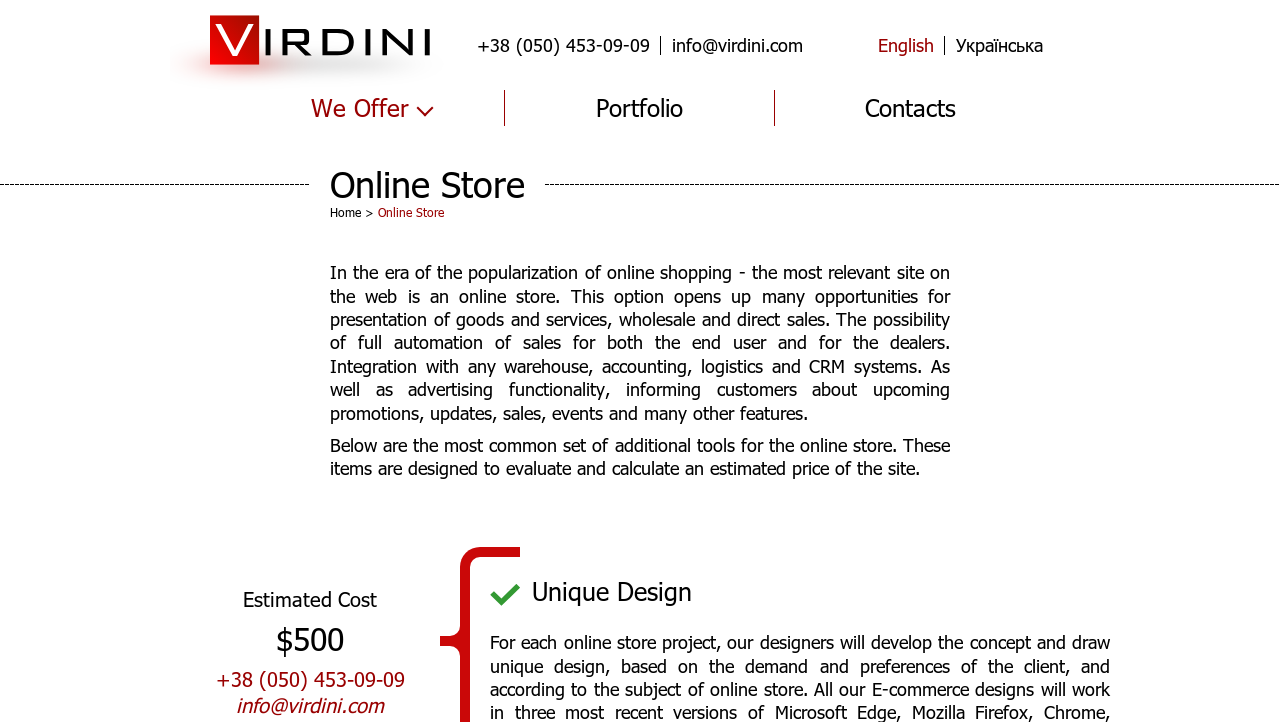Locate the bounding box coordinates of the element that needs to be clicked to carry out the instruction: "Send an email to info@virdini.com". The coordinates should be given as four float numbers ranging from 0 to 1, i.e., [left, top, right, bottom].

[0.525, 0.046, 0.627, 0.077]